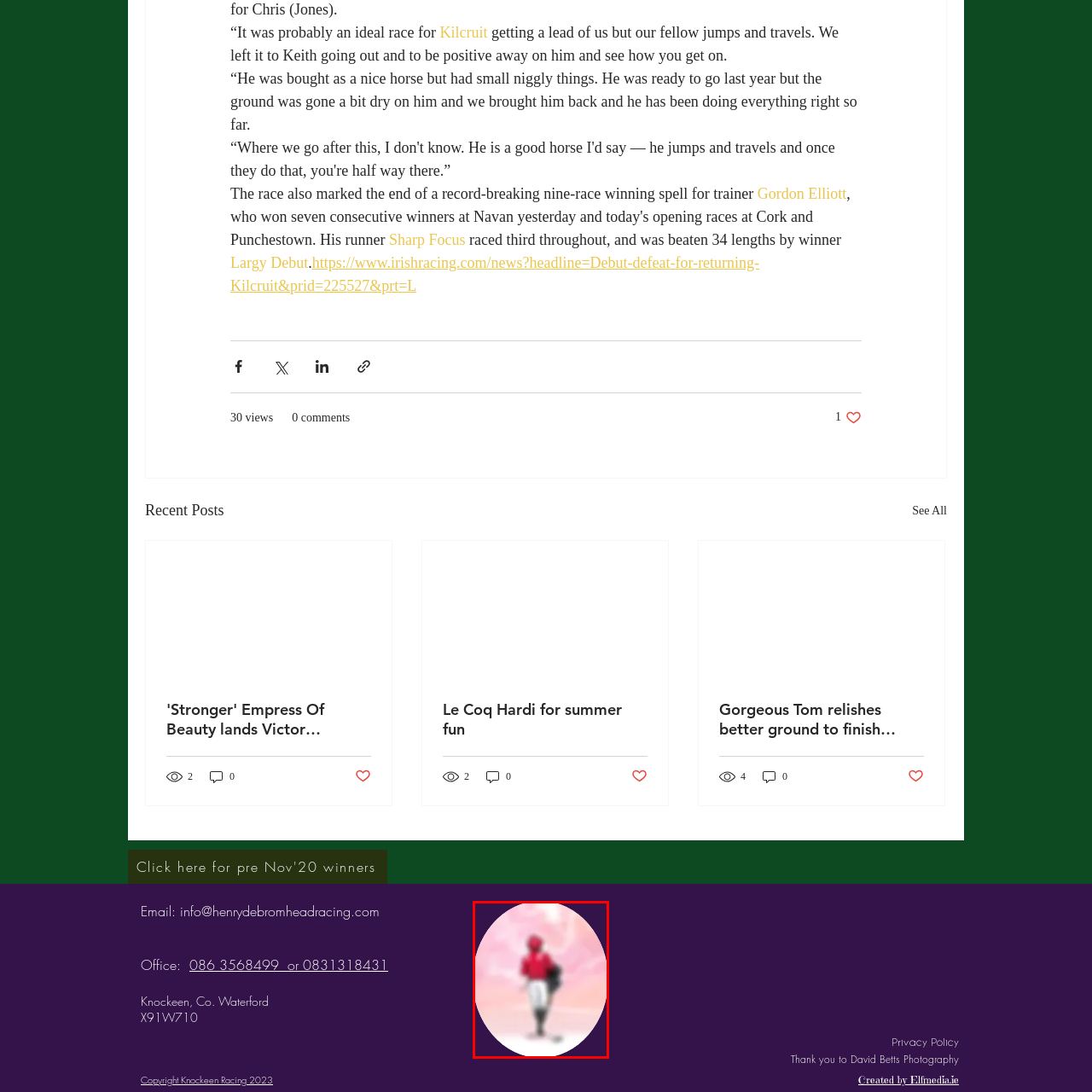Analyze the content inside the red-marked area, What is the tone of the overall composition? Answer using only one word or a concise phrase.

stillness